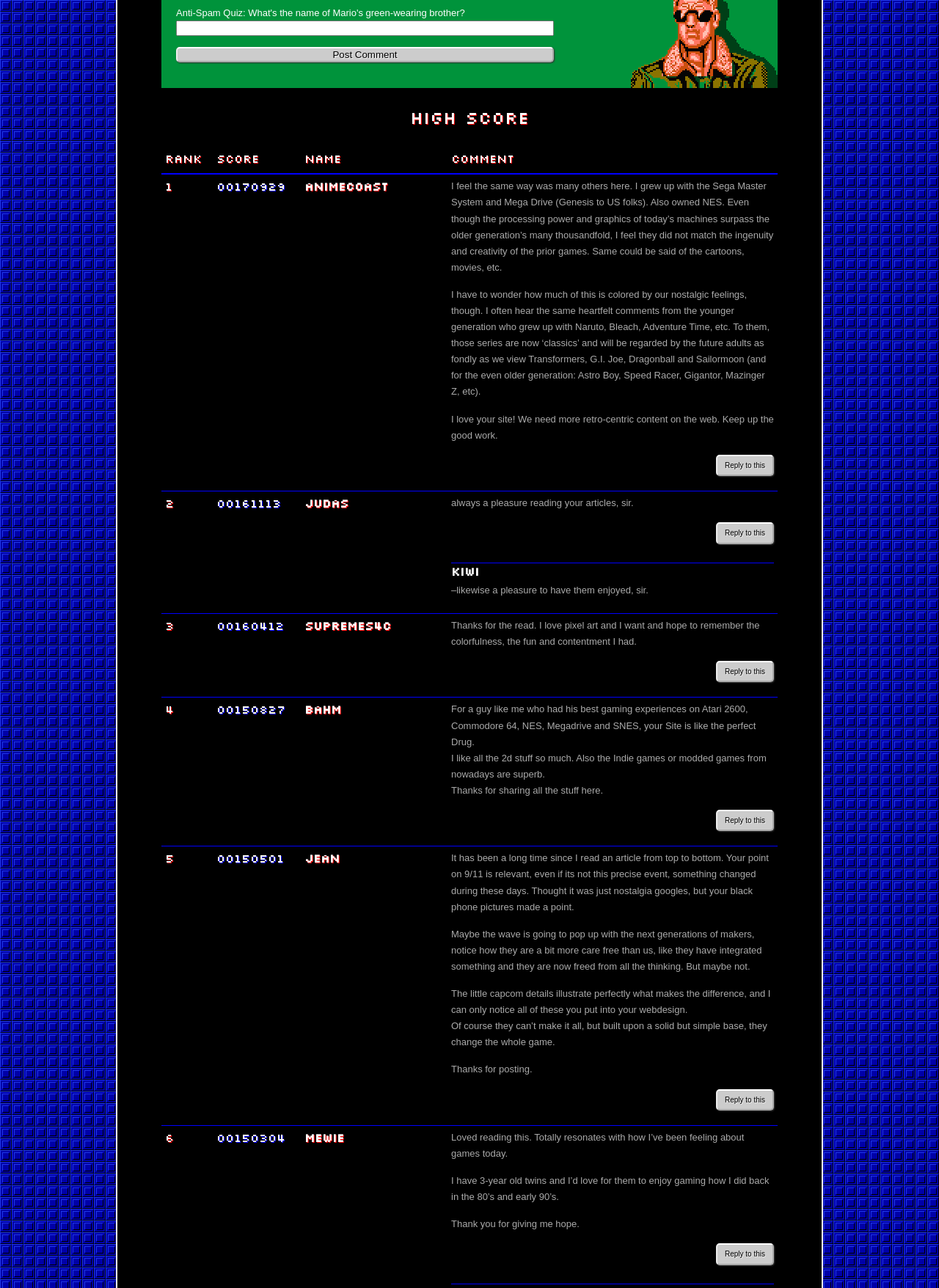Pinpoint the bounding box coordinates of the element that must be clicked to accomplish the following instruction: "Reply to Judas". The coordinates should be in the format of four float numbers between 0 and 1, i.e., [left, top, right, bottom].

[0.762, 0.406, 0.824, 0.422]